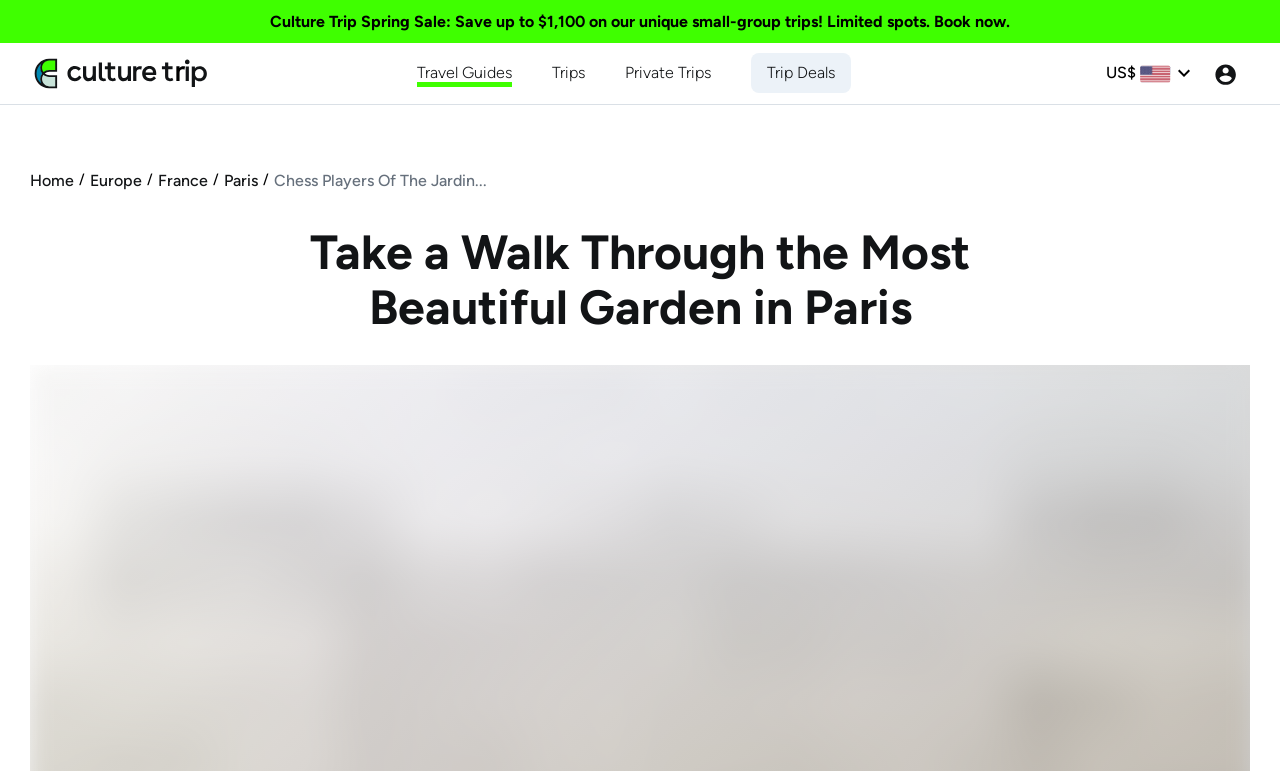From the element description Private Trips, predict the bounding box coordinates of the UI element. The coordinates must be specified in the format (top-left x, top-left y, bottom-right x, bottom-right y) and should be within the 0 to 1 range.

[0.488, 0.079, 0.555, 0.109]